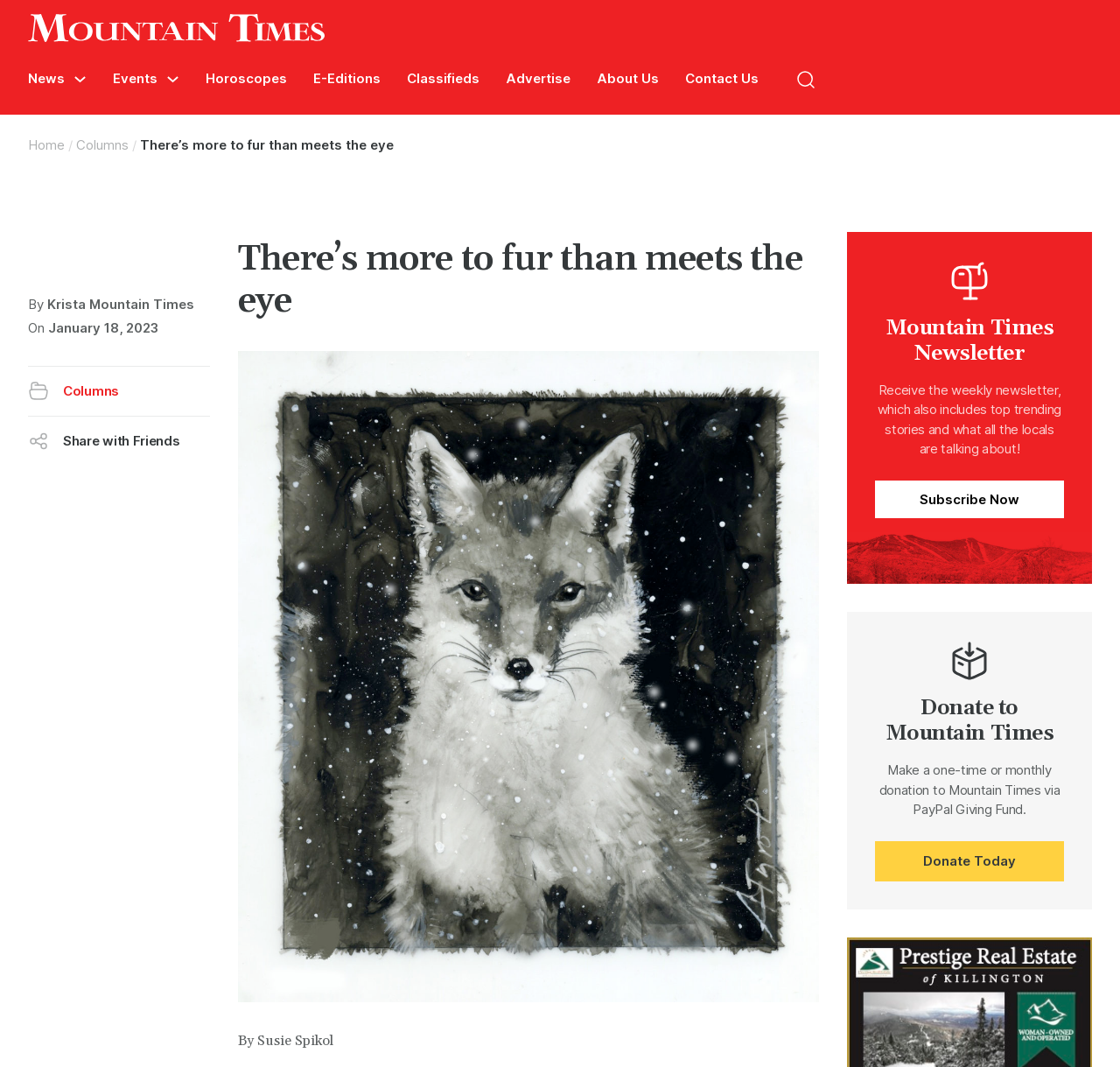Pinpoint the bounding box coordinates of the area that must be clicked to complete this instruction: "Open search".

[0.701, 0.055, 0.738, 0.094]